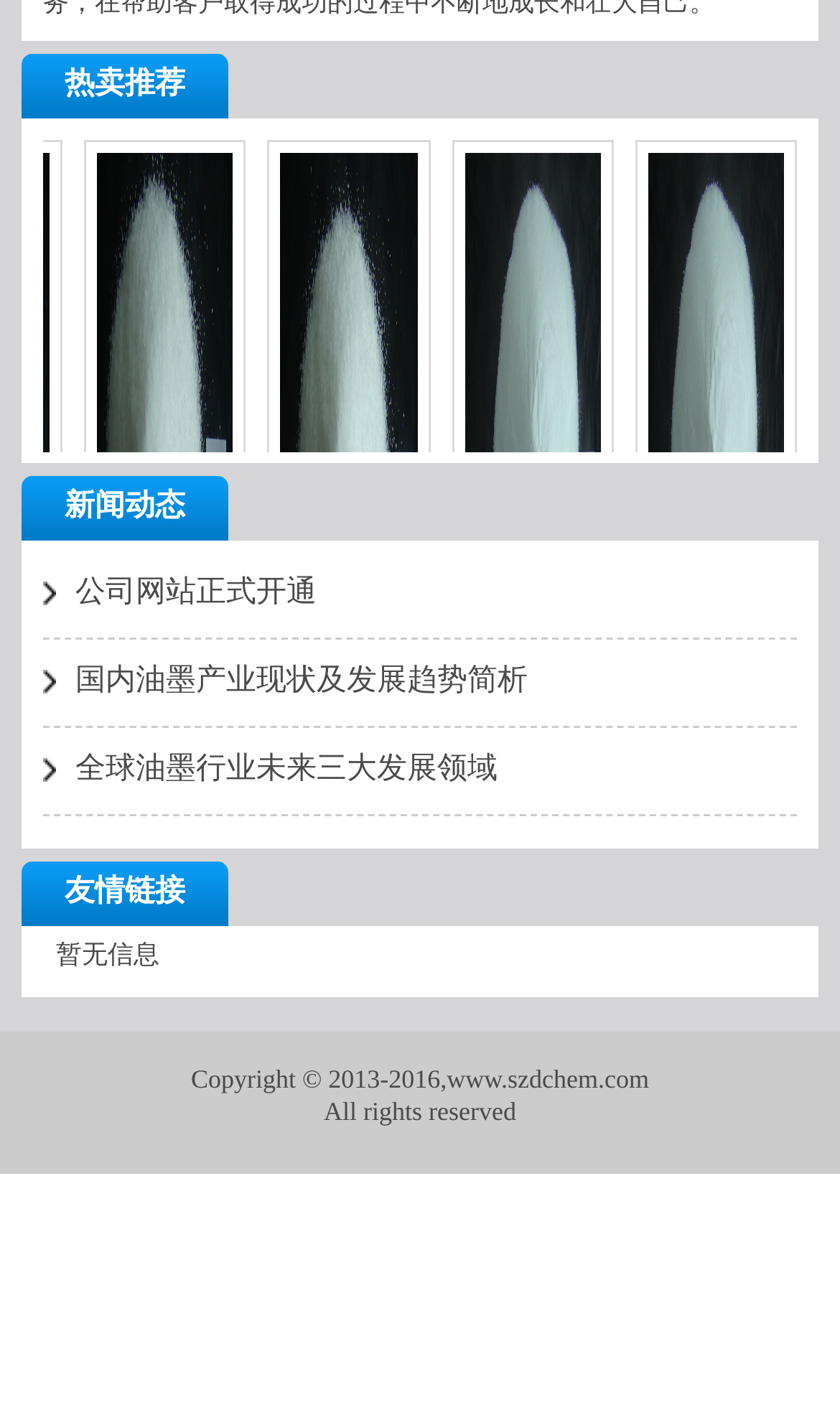Please provide the bounding box coordinates for the element that needs to be clicked to perform the following instruction: "Read the article of 全球油墨行业未来三大发展领域". The coordinates should be given as four float numbers between 0 and 1, i.e., [left, top, right, bottom].

[0.051, 0.533, 0.592, 0.556]